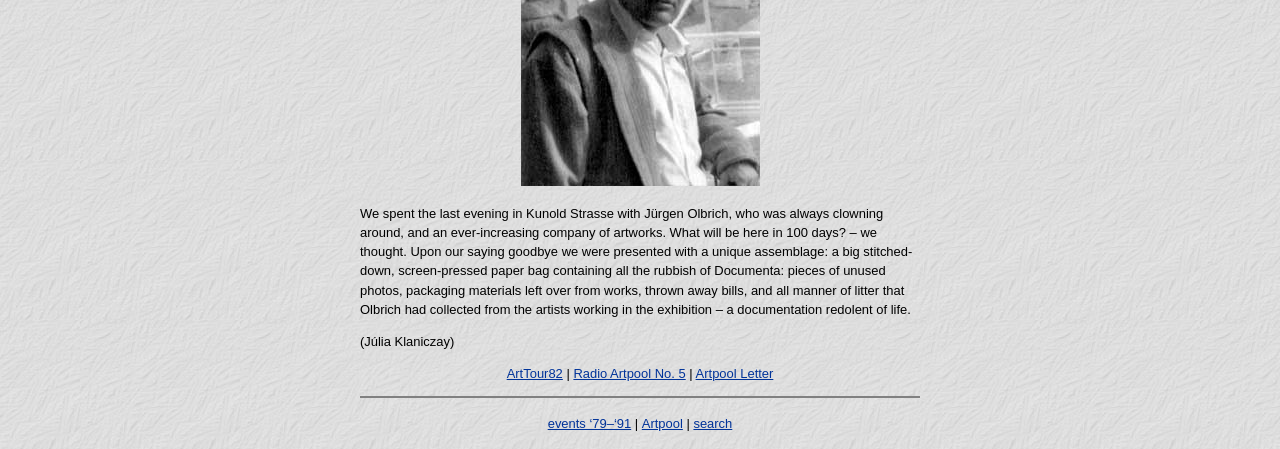Who is the author of the text?
Please provide a full and detailed response to the question.

The author of the text is mentioned at the end of the first paragraph, where it says '(Júlia Klaniczay)'.